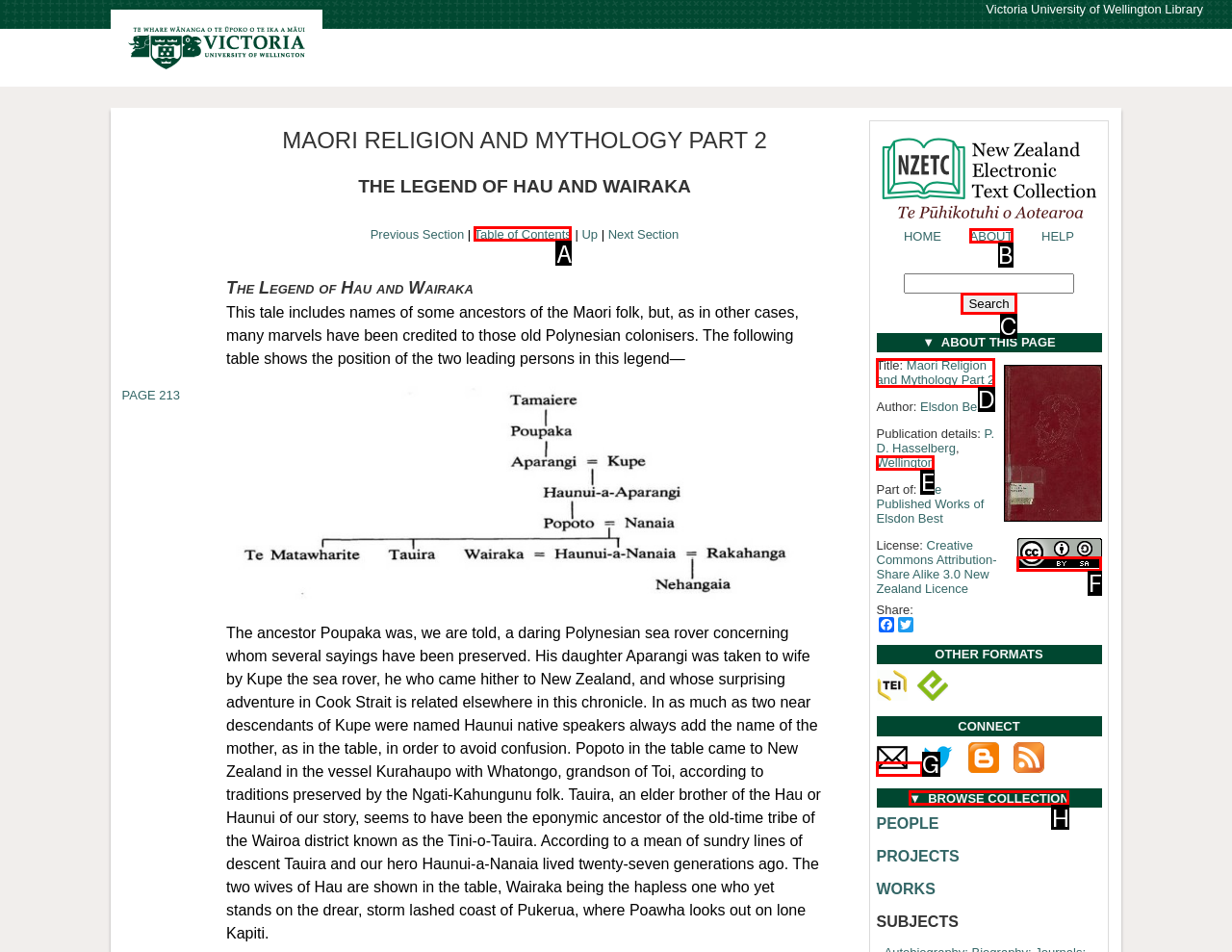Identify the correct letter of the UI element to click for this task: Search for something
Respond with the letter from the listed options.

C